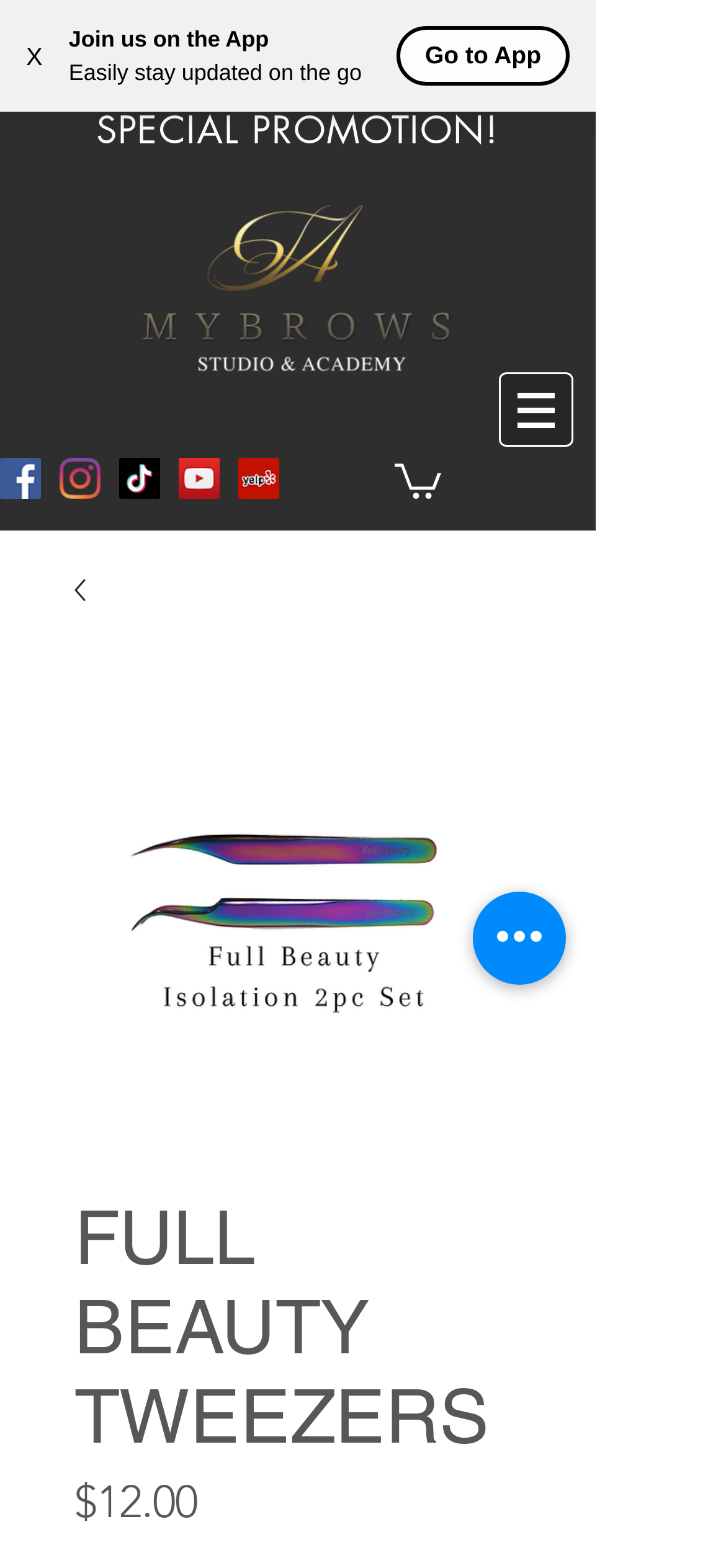Generate a thorough explanation of the webpage's elements.

The webpage is about a product called "FULL BEAUTY TWEEZERS" from "MyBrows Studio". At the top left corner, there is a button to close the current window. Next to it, there is a promotion to join the app, with a brief description and a call-to-action button. 

Below the promotion, there is a heading that grabs attention, "CHECK WITH US FOR SPECIAL PROMOTION!", followed by the logo of "MyBrows Studio" which is an image. 

On the top right corner, there is a navigation menu labeled "Site" with a dropdown menu. Below it, there is a social bar with links to various social media platforms, including Facebook, Instagram, TikTok, YouTube, and Yelp, each represented by an image.

In the main content area, there is a product image of the "FULL BEAUTY TWEEZERS" with a heading that matches the product name. Below the image, there is a price tag of "$12.00" with a label "Price". 

At the bottom right corner, there is a button labeled "Quick actions".